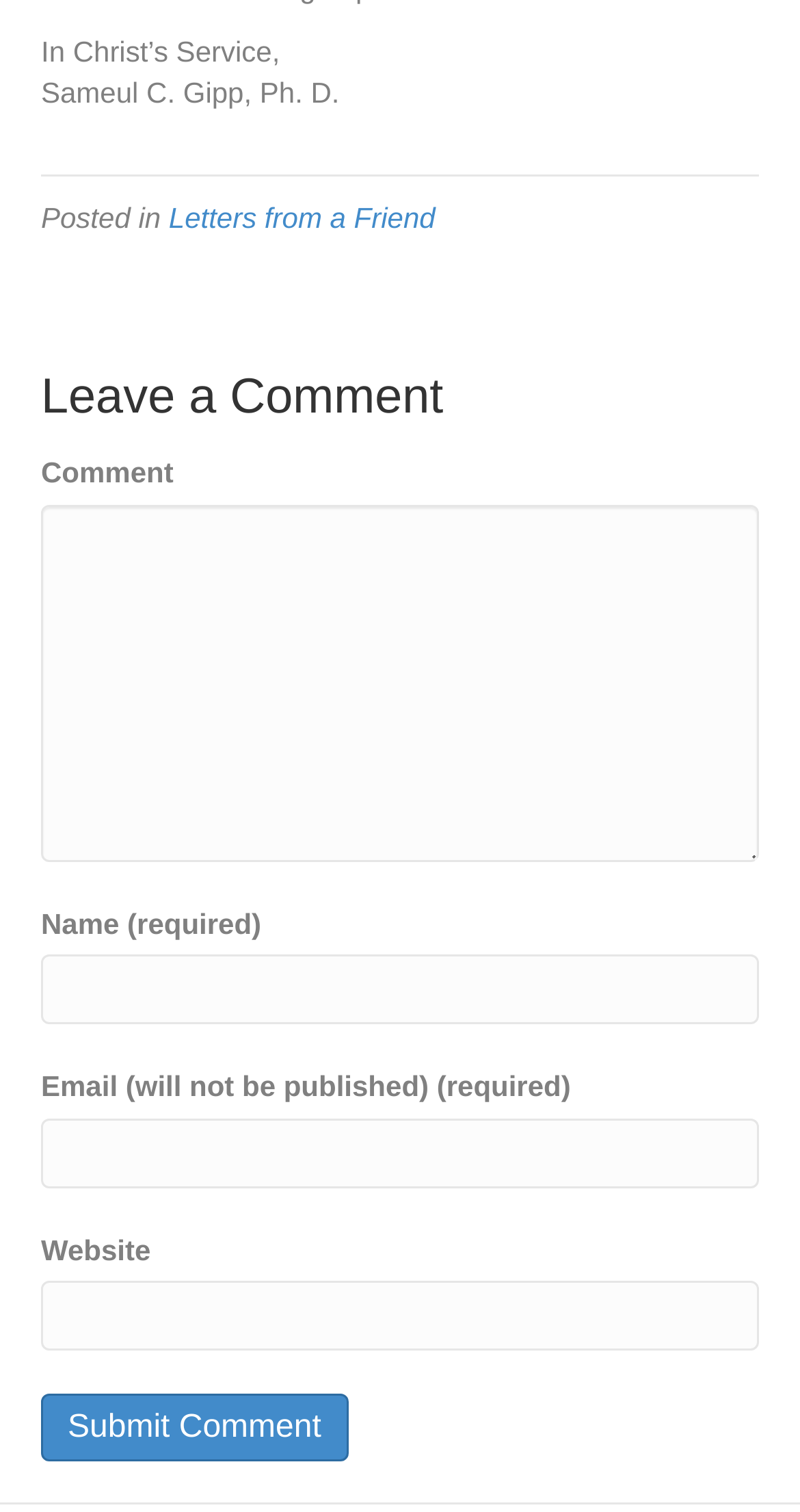Give a one-word or one-phrase response to the question: 
What is the category of the post?

Letters from a Friend